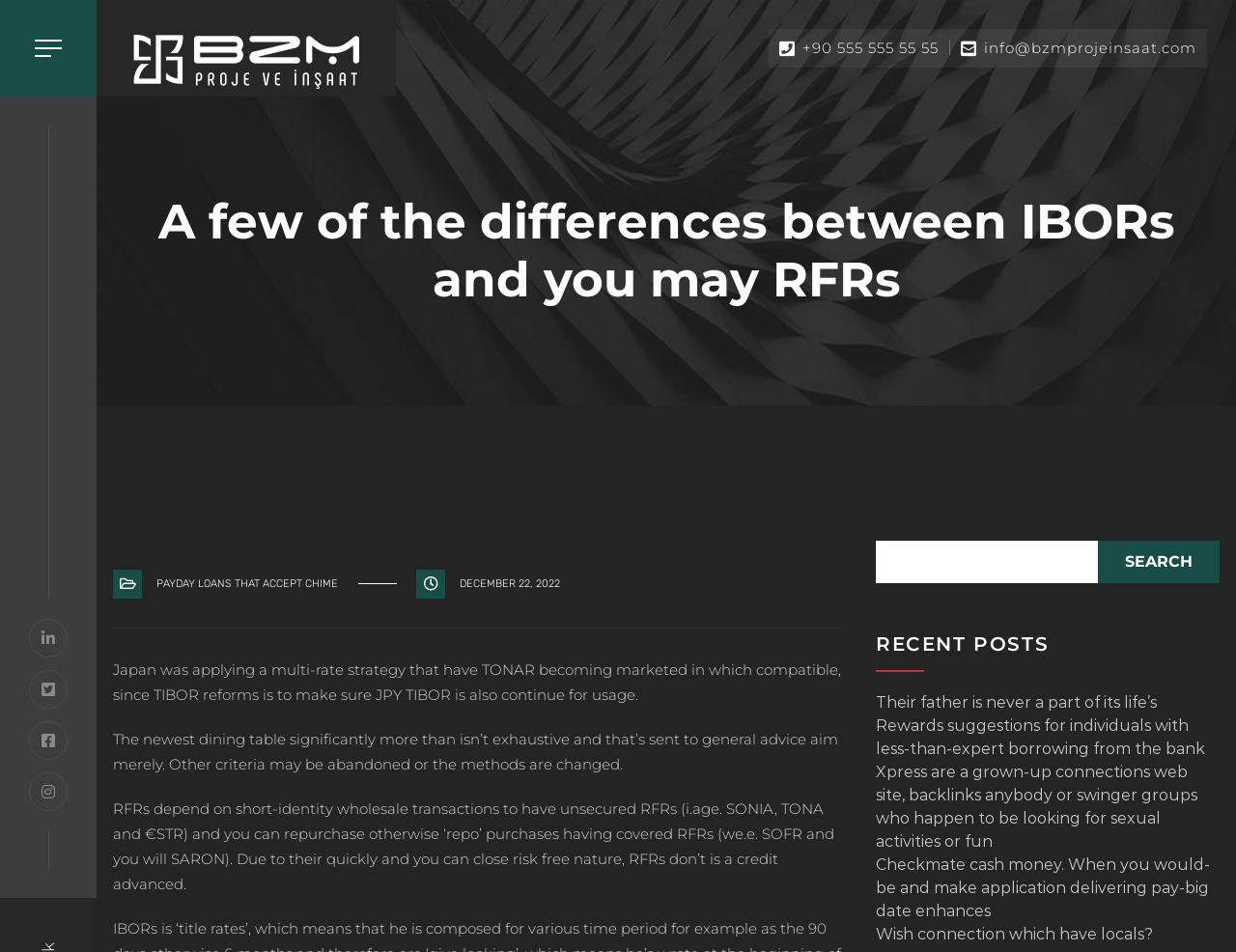Determine the bounding box coordinates for the area that should be clicked to carry out the following instruction: "Read the article about payday loans that accept Chime".

[0.091, 0.598, 0.273, 0.629]